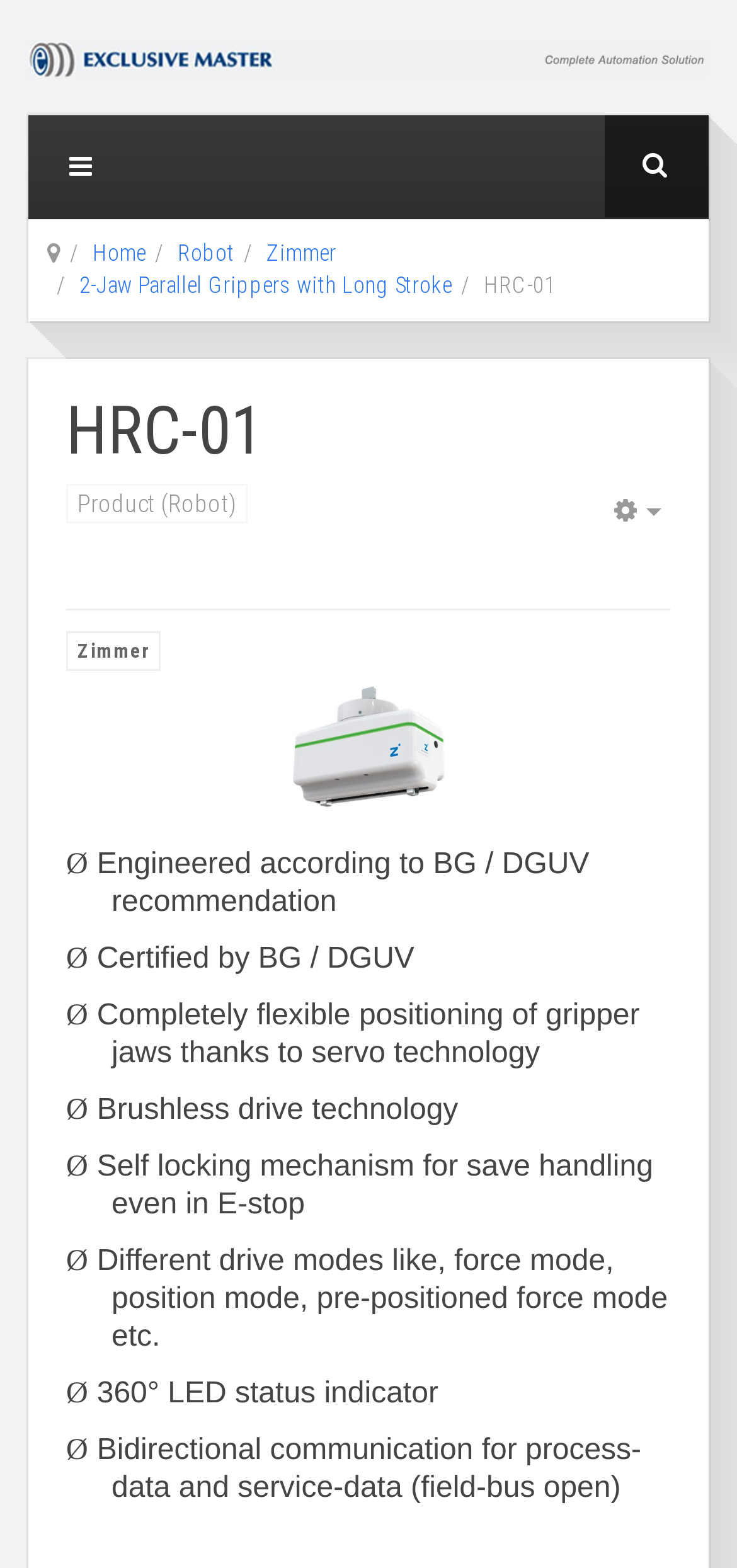Based on the provided description, "Exclusive Master", find the bounding box of the corresponding UI element in the screenshot.

[0.038, 0.027, 0.962, 0.049]